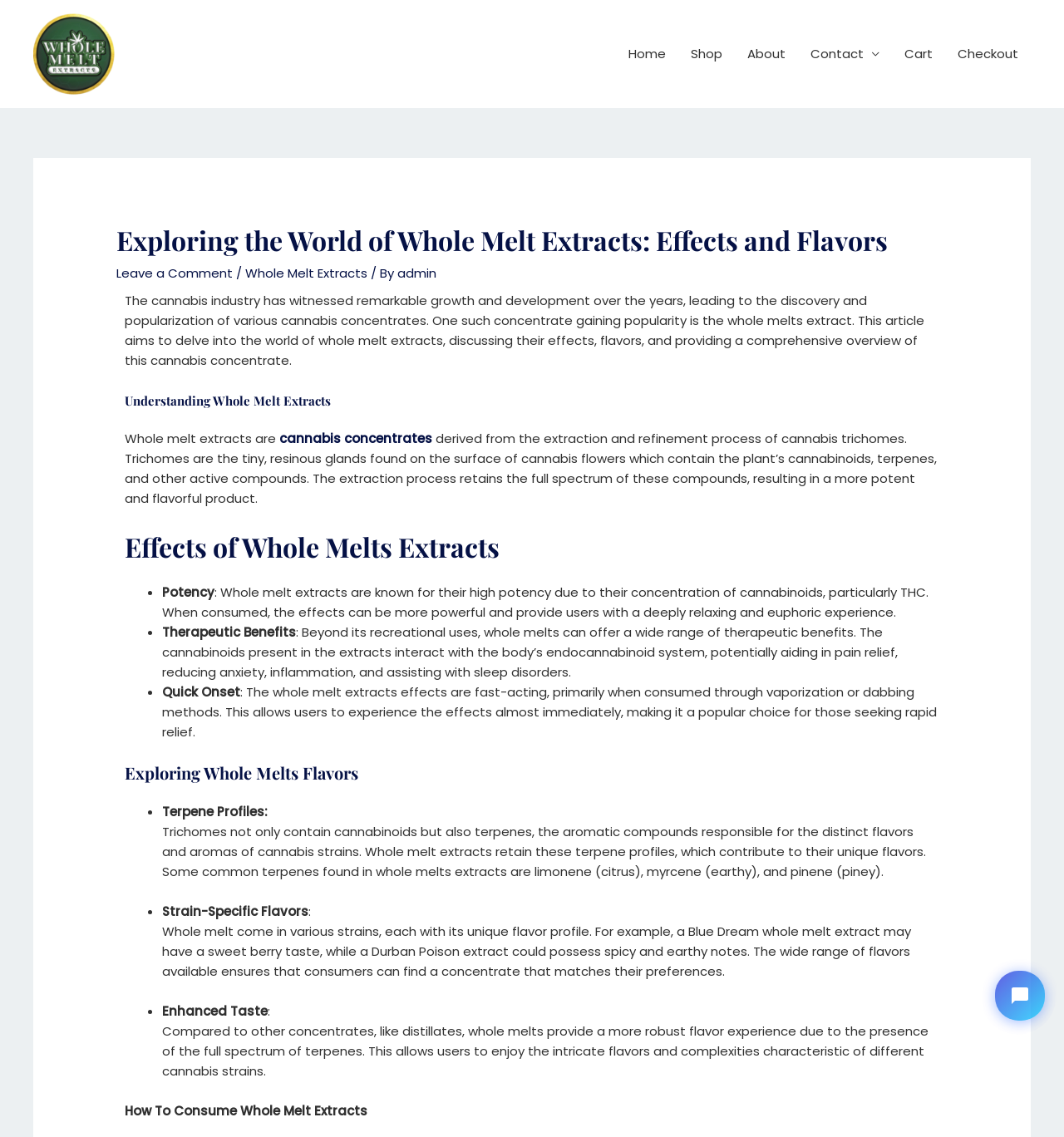Find the bounding box coordinates for the area that should be clicked to accomplish the instruction: "Click the 'Cart' link".

[0.838, 0.022, 0.888, 0.073]